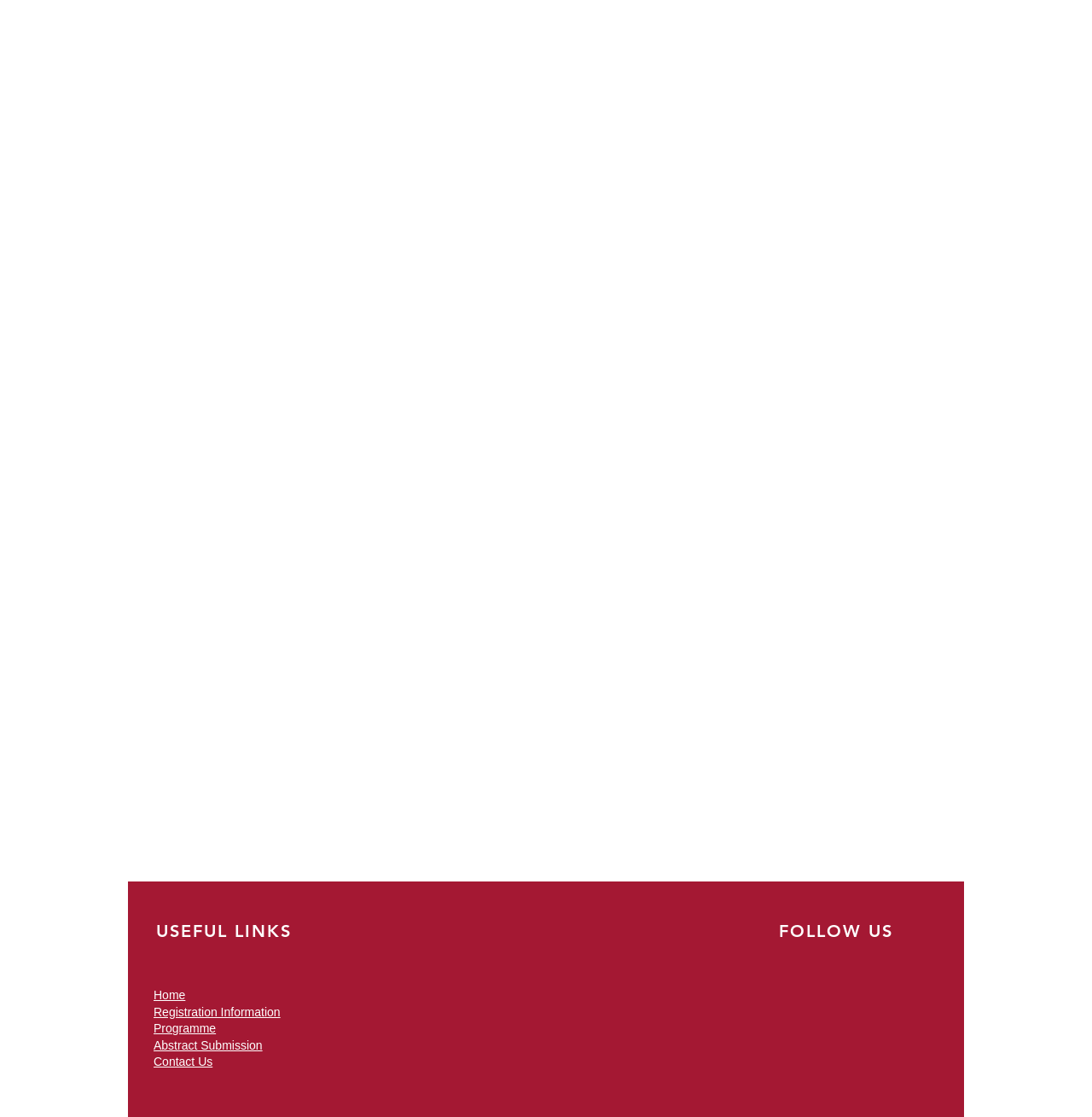Pinpoint the bounding box coordinates of the element that must be clicked to accomplish the following instruction: "contact us". The coordinates should be in the format of four float numbers between 0 and 1, i.e., [left, top, right, bottom].

[0.141, 0.945, 0.195, 0.957]